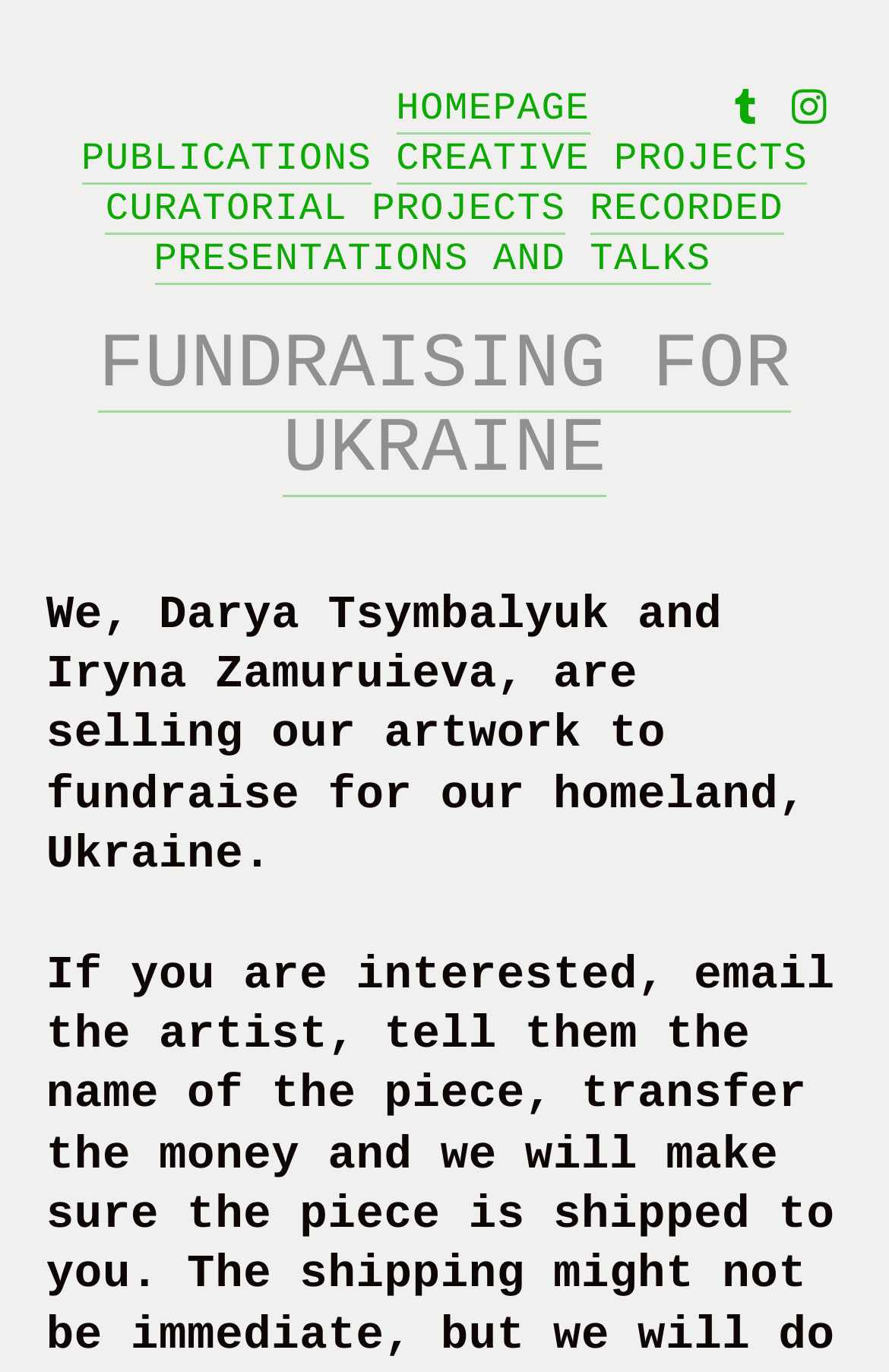Can you specify the bounding box coordinates for the region that should be clicked to fulfill this instruction: "visit publications".

[0.091, 0.101, 0.418, 0.134]